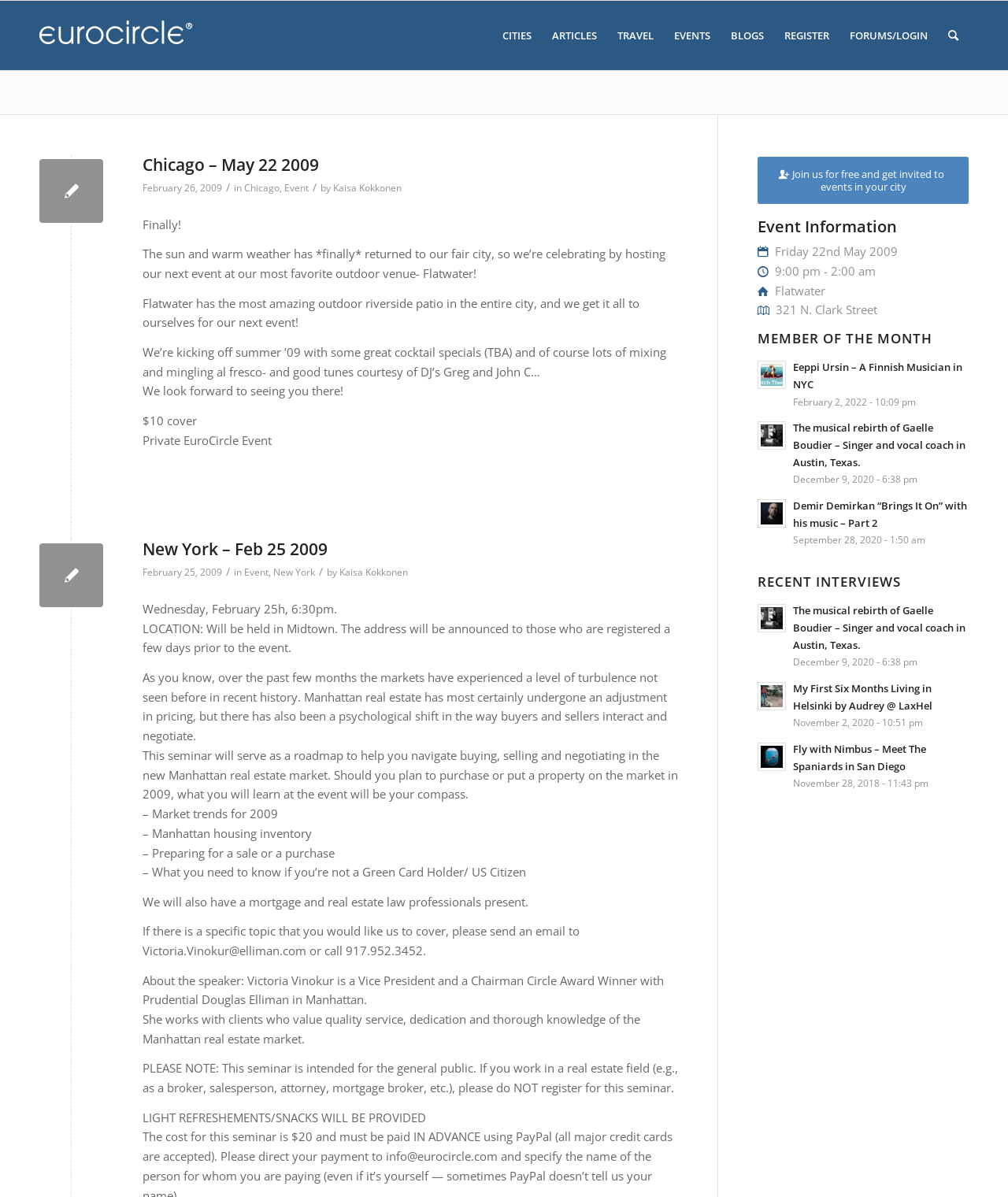What is the name of the event on May 22, 2009?
Please give a detailed and elaborate answer to the question based on the image.

The event on May 22, 2009 is named 'Chicago' as indicated by the link 'Chicago - May 22 2009' in the article section of the webpage.